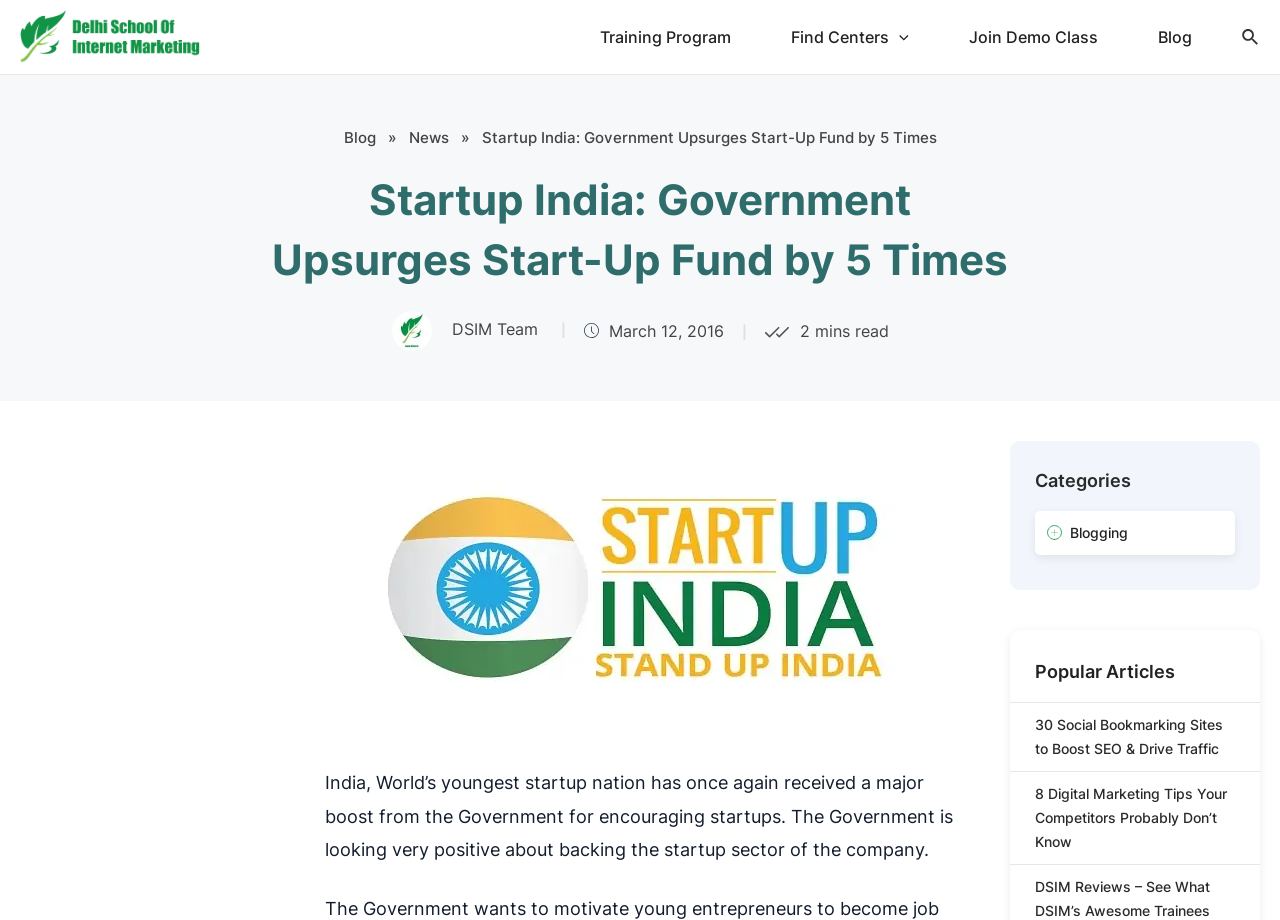Provide the bounding box coordinates in the format (top-left x, top-left y, bottom-right x, bottom-right y). All values are floating point numbers between 0 and 1. Determine the bounding box coordinate of the UI element described as: Find Centers

[0.595, 0.013, 0.733, 0.067]